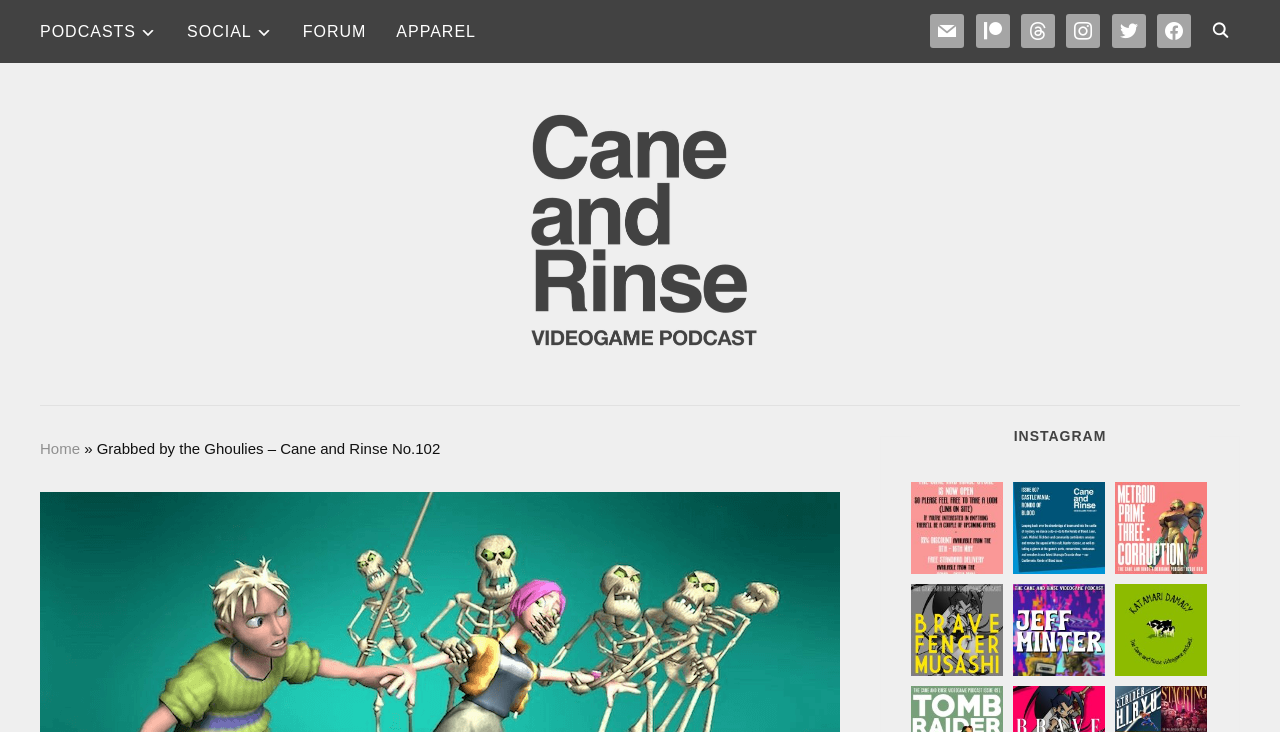Could you find the bounding box coordinates of the clickable area to complete this instruction: "Click on the 'PODCASTS' link"?

[0.031, 0.014, 0.123, 0.073]